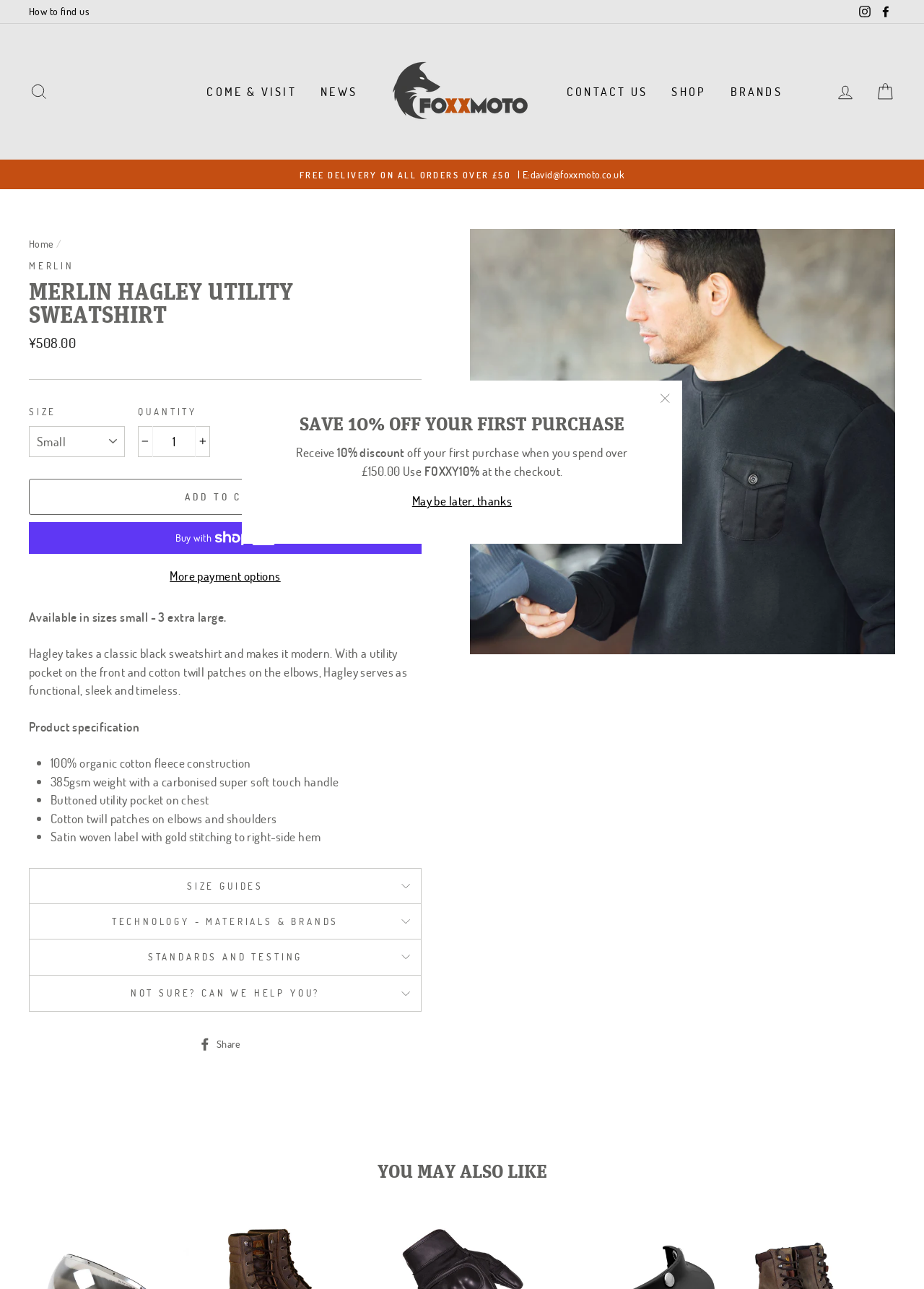Please find the bounding box coordinates of the element that must be clicked to perform the given instruction: "Log in to your account". The coordinates should be four float numbers from 0 to 1, i.e., [left, top, right, bottom].

[0.894, 0.059, 0.935, 0.083]